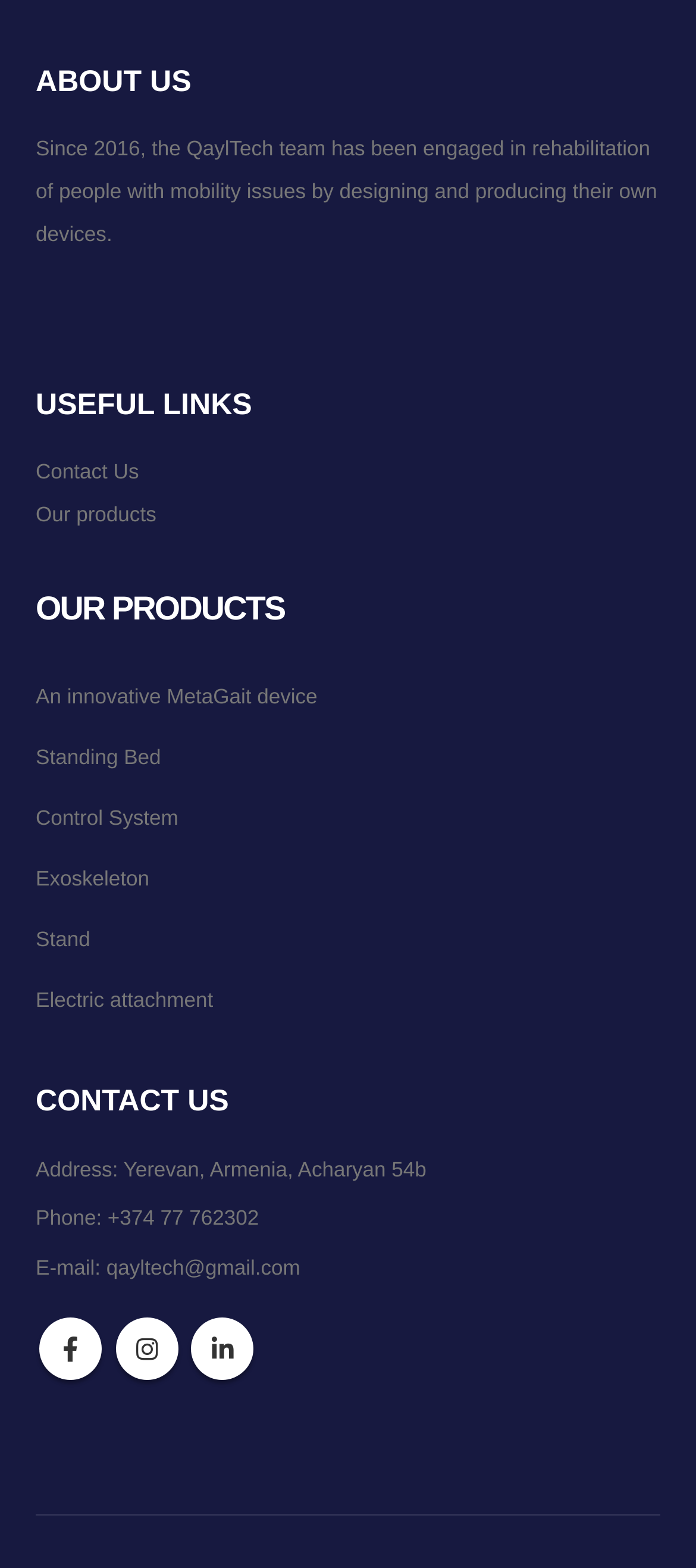Determine the bounding box coordinates for the element that should be clicked to follow this instruction: "Visit Facebook page". The coordinates should be given as four float numbers between 0 and 1, in the format [left, top, right, bottom].

[0.056, 0.84, 0.147, 0.881]